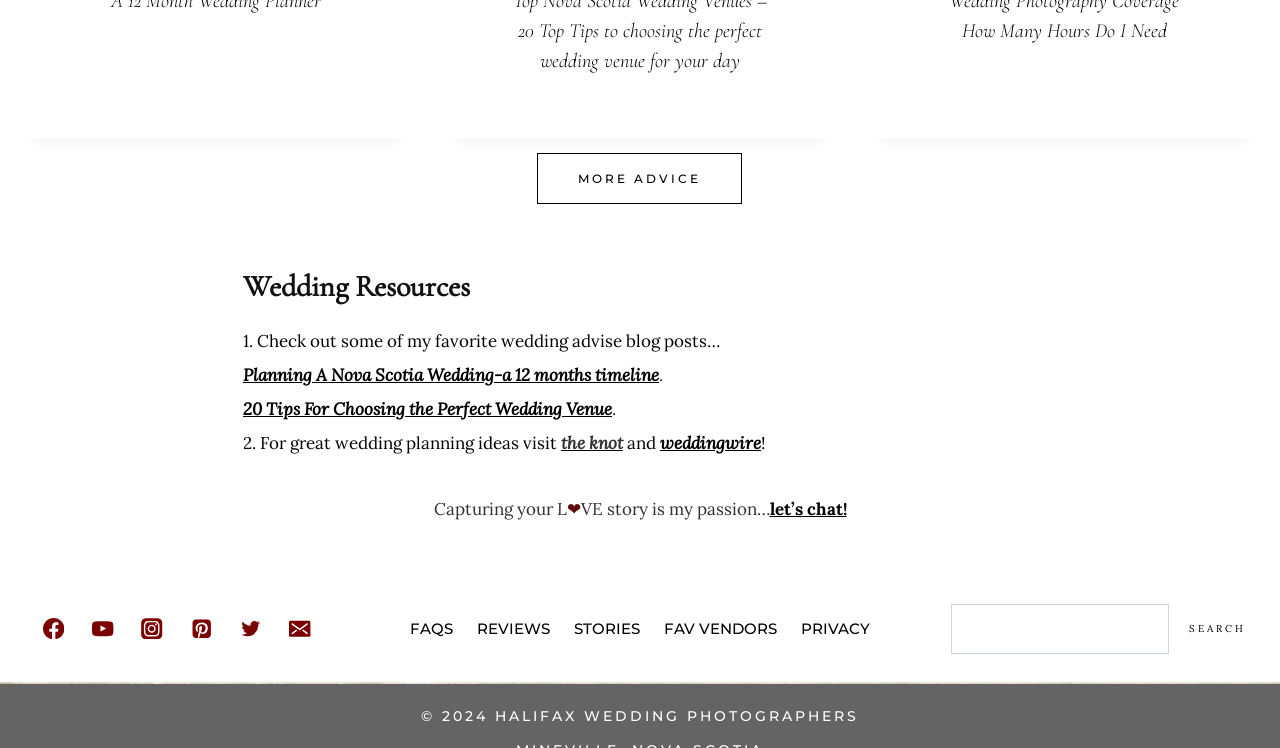Kindly provide the bounding box coordinates of the section you need to click on to fulfill the given instruction: "Click on 'MORE ADVICE'".

[0.42, 0.204, 0.58, 0.273]